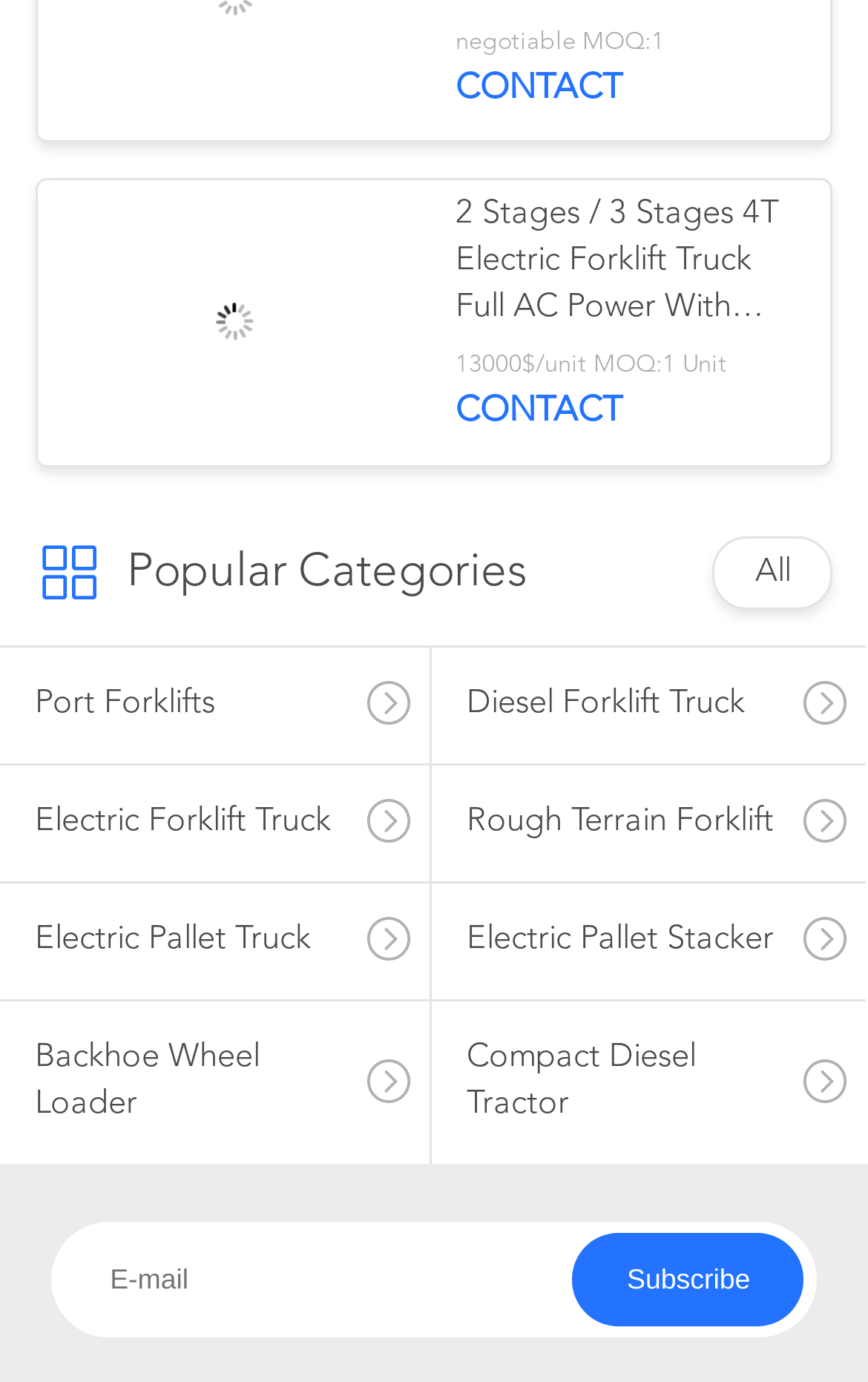Specify the bounding box coordinates of the area that needs to be clicked to achieve the following instruction: "view product details".

[0.525, 0.14, 0.917, 0.24]